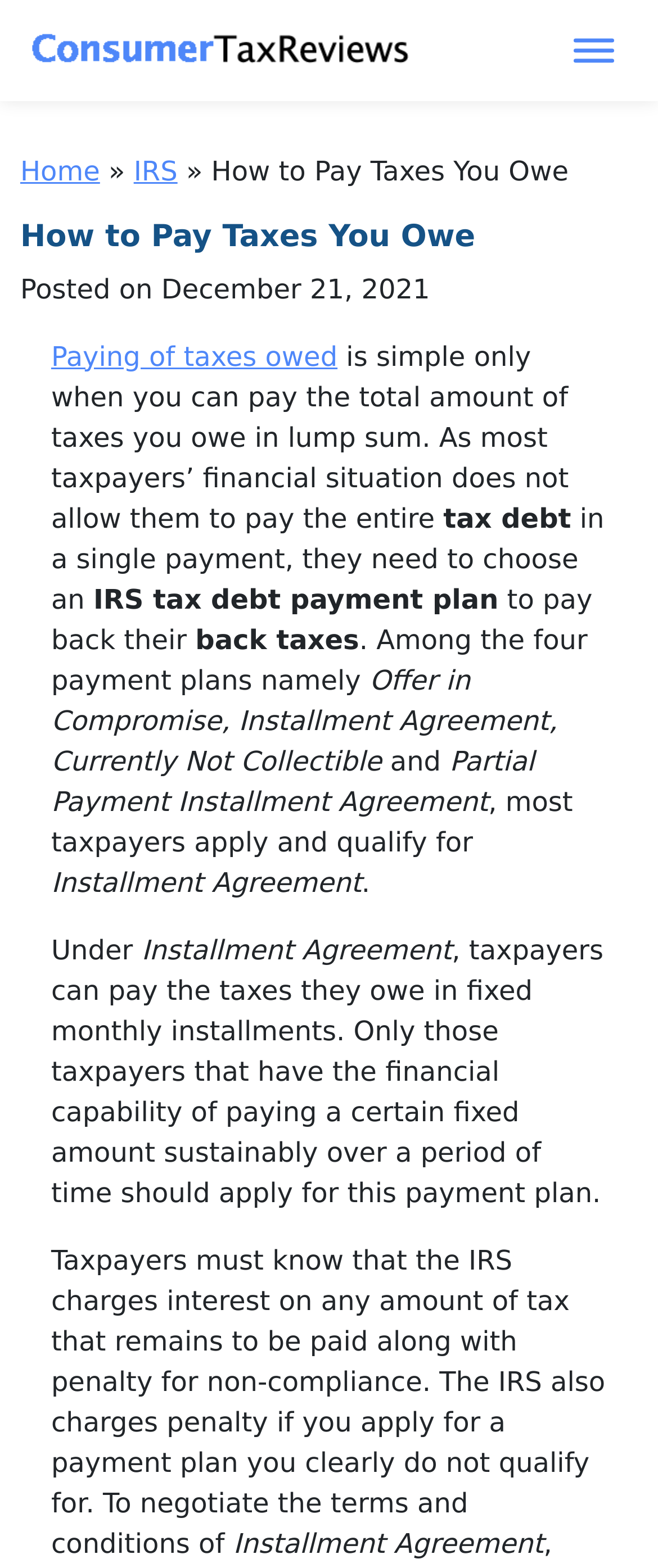Using the elements shown in the image, answer the question comprehensively: When was the webpage content posted?

The webpage content was posted on December 21, 2021, as indicated by the 'Posted on' date mentioned on the webpage.